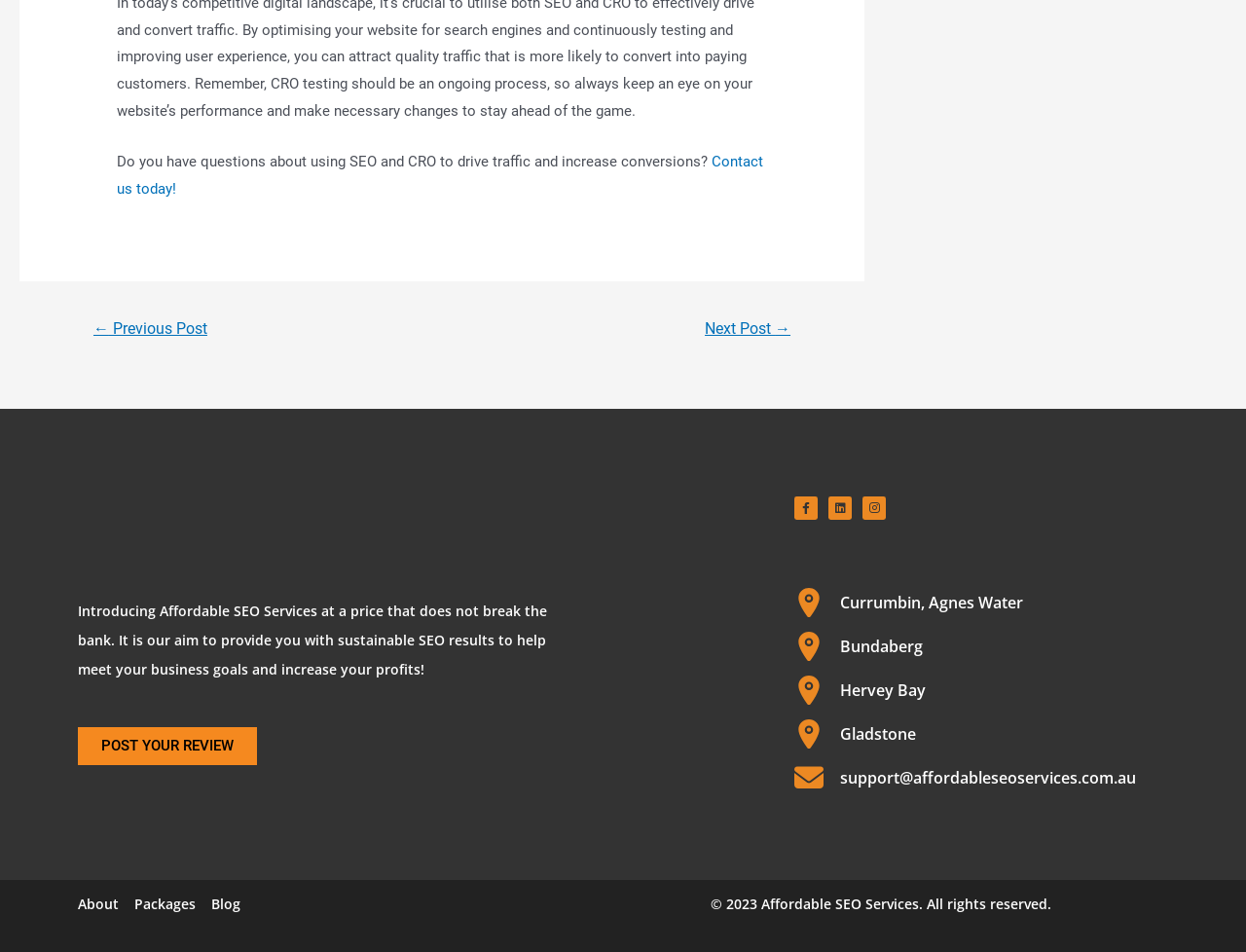What is the contact email address?
Using the image provided, answer with just one word or phrase.

support@affordableseoservices.com.au